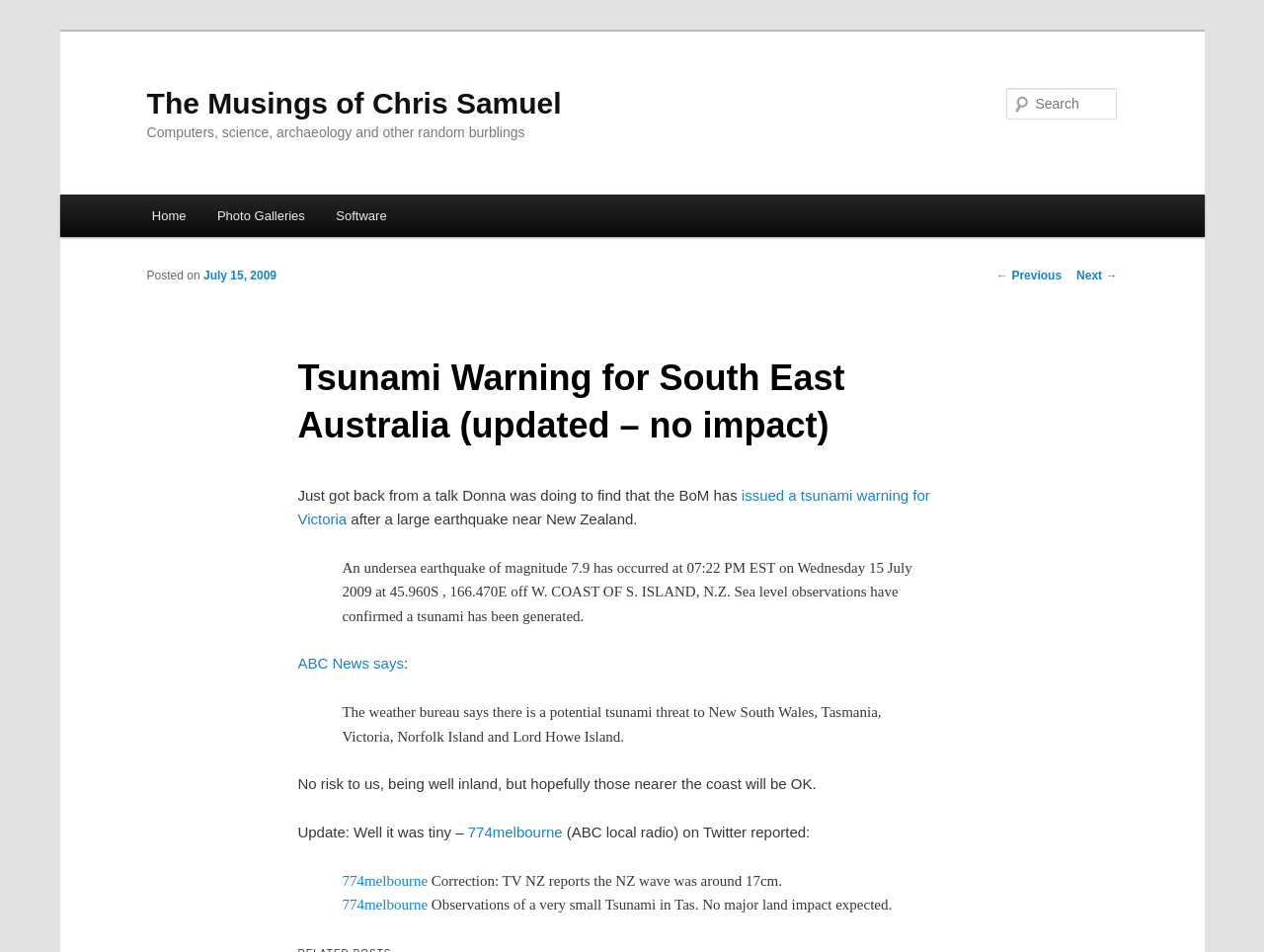What is the date of the post?
Based on the visual details in the image, please answer the question thoroughly.

I determined the answer by looking at the link element with the text 'July 15, 2009' which is associated with the 'Posted on' text, indicating that it is the date of the post.